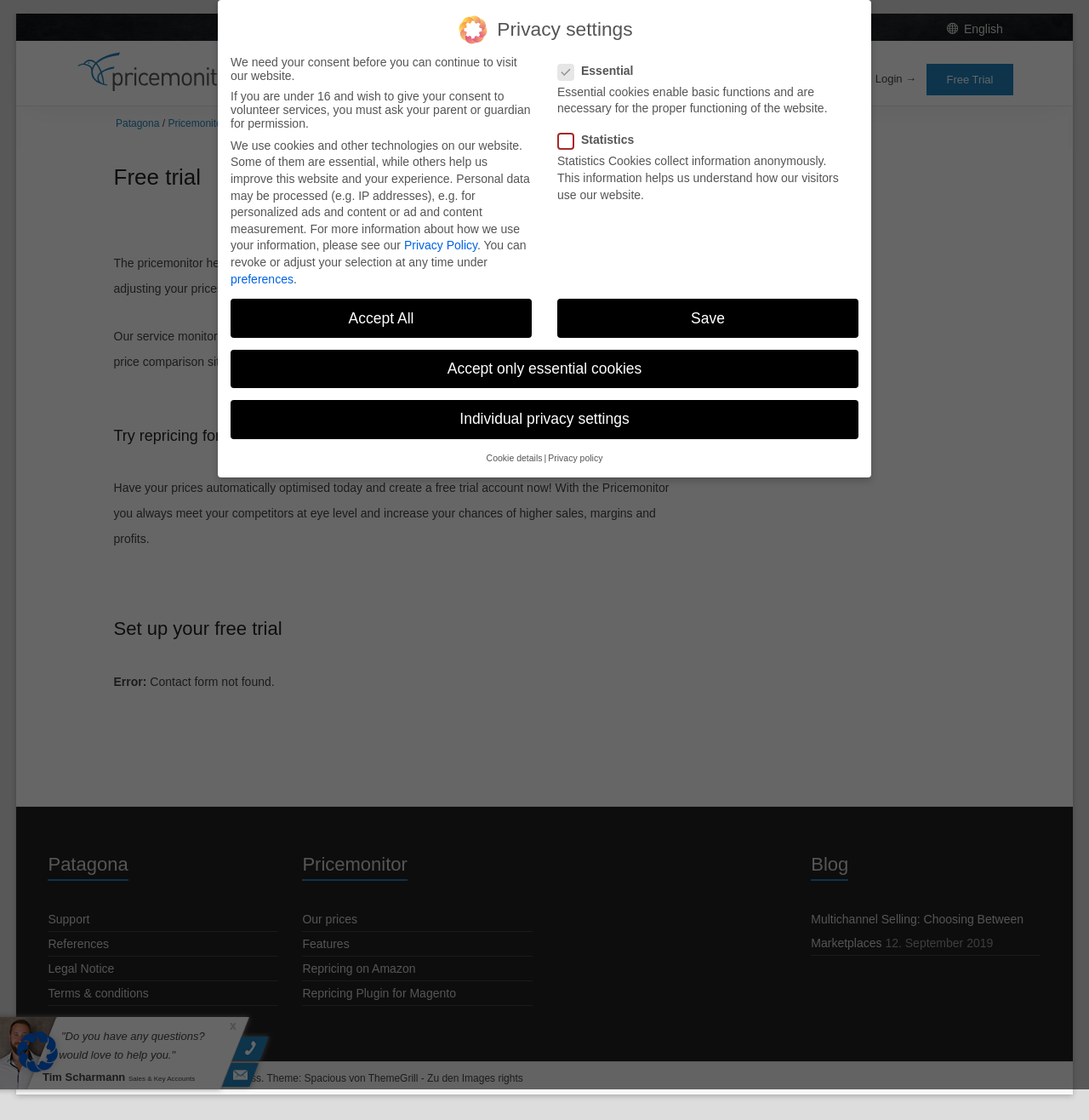Identify the coordinates of the bounding box for the element described below: "Multichannel Selling: Choosing Between Marketplaces". Return the coordinates as four float numbers between 0 and 1: [left, top, right, bottom].

[0.745, 0.815, 0.94, 0.848]